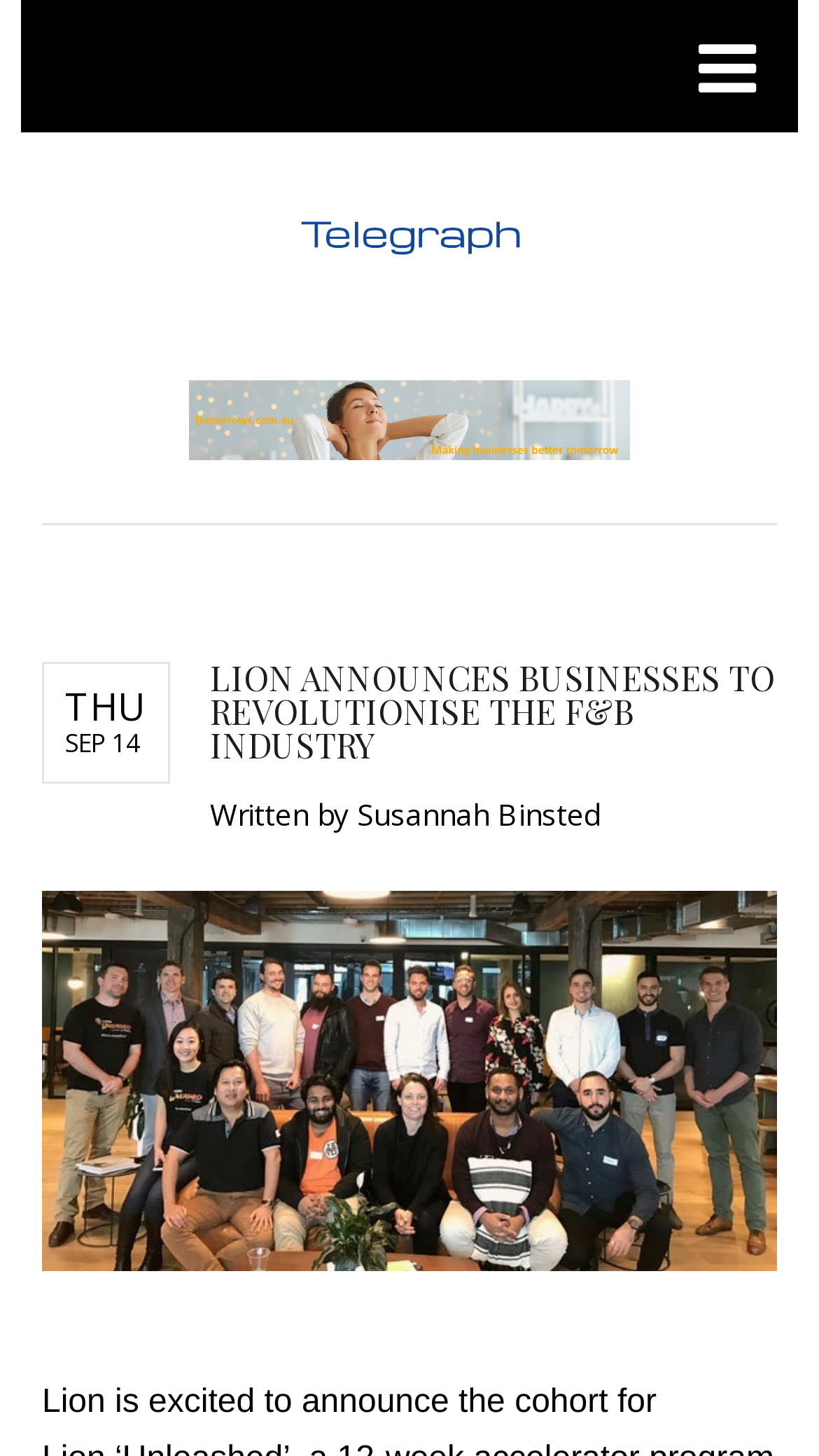Identify the bounding box for the given UI element using the description provided. Coordinates should be in the format (top-left x, top-left y, bottom-right x, bottom-right y) and must be between 0 and 1. Here is the description: alt="Business Telegraph"

[0.365, 0.152, 0.635, 0.183]